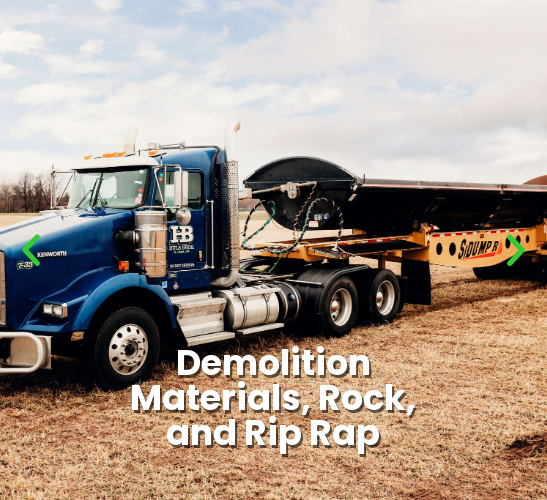What type of projects does Huls Bros Trucking serve?
Using the visual information, answer the question in a single word or phrase.

Construction and demolition